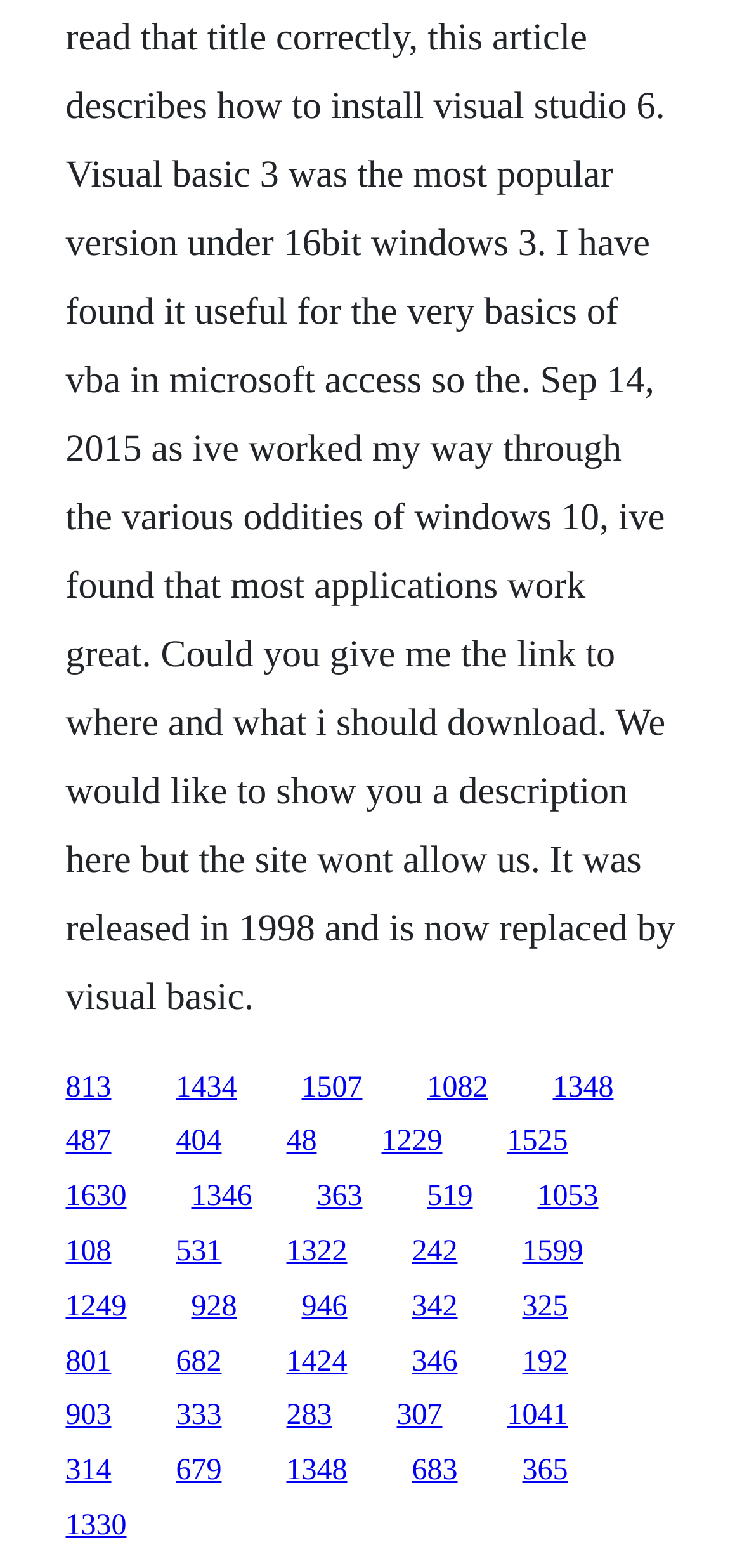How many links are on the webpage?
Using the visual information, reply with a single word or short phrase.

30